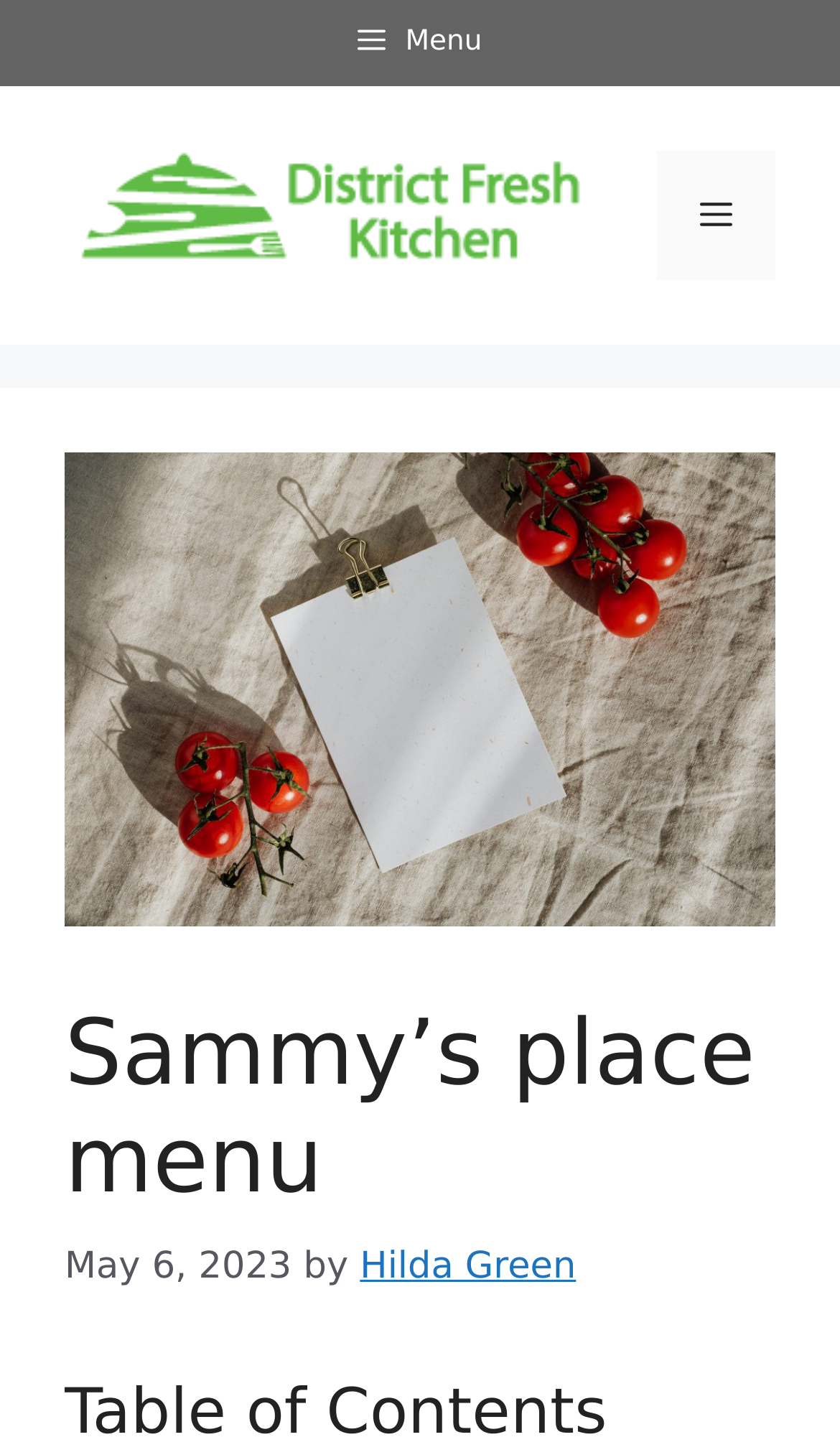Who is the author mentioned on the webpage?
Answer the question with a thorough and detailed explanation.

The link 'Hilda Green' is mentioned in the content section of the webpage, which suggests that Hilda Green is the author or creator of the content on the webpage.